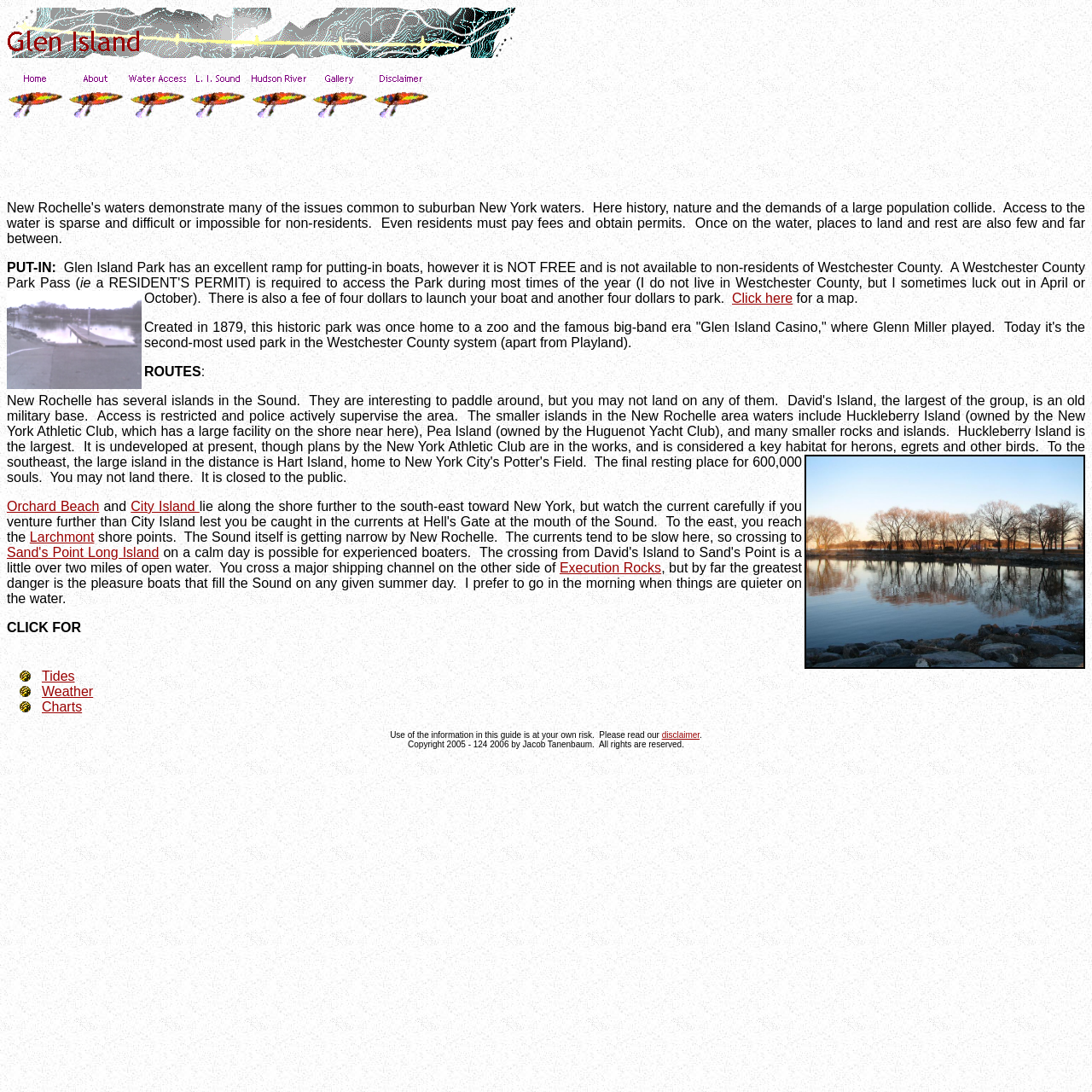Explain in detail what you observe on this webpage.

The webpage is about Glen Island, a historic park in Westchester County, New York. At the top of the page, there is a banner image with the title "Glen Island" and a navigation menu with links to "Home", "About", "Water Access", "L. I. Sound", "Hudson River", "Gallery", and "Disclaimer". Each link has a corresponding image.

Below the navigation menu, there is a large block of text that describes the challenges of accessing the water in New York, particularly for non-residents. The text also mentions the fees and permits required to access the water.

Following this text, there is a section about Glen Island Park, which has an excellent boat ramp, but is not free and is only available to Westchester County residents. There is also a fee to launch a boat and to park. A link to a map is provided.

The page then describes the history of Glen Island Park, which was created in 1879 and was once home to a zoo and a famous casino. Today, it is the second-most used park in the Westchester County system.

Next, there is a section about routes, which mentions several shore points, including Orchard Beach, City Island, and Larchmont. The text also warns about the dangers of pleasure boats in the Sound.

Below this section, there is a table with links to "Tides", "Weather", and "Charts", each with a bullet point image.

At the bottom of the page, there is a disclaimer and a copyright notice. There is also an advertisement iframe on the right side of the page.